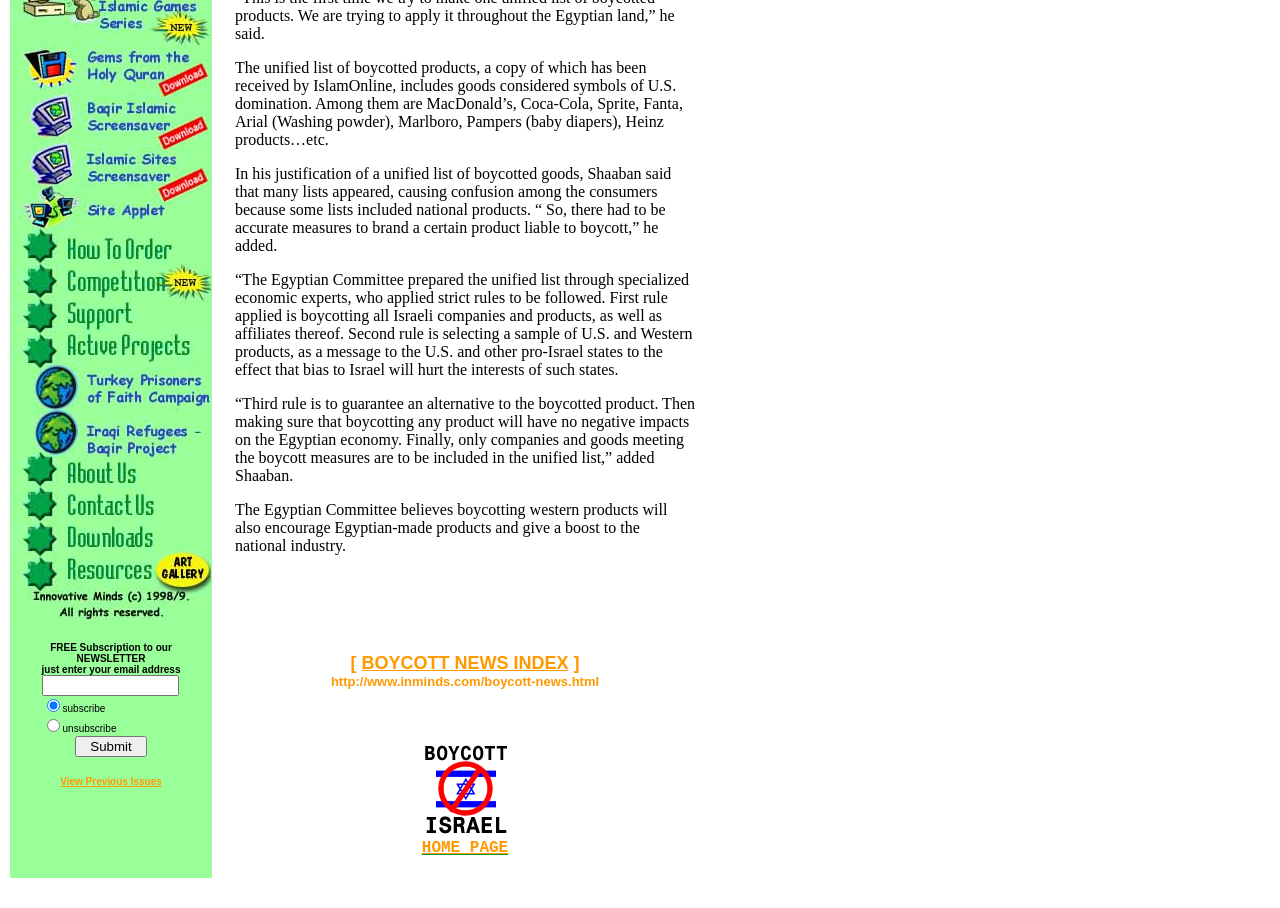Identify the bounding box for the UI element described as: "input value="  Submit  " value="Submit"". Ensure the coordinates are four float numbers between 0 and 1, formatted as [left, top, right, bottom].

[0.058, 0.811, 0.115, 0.834]